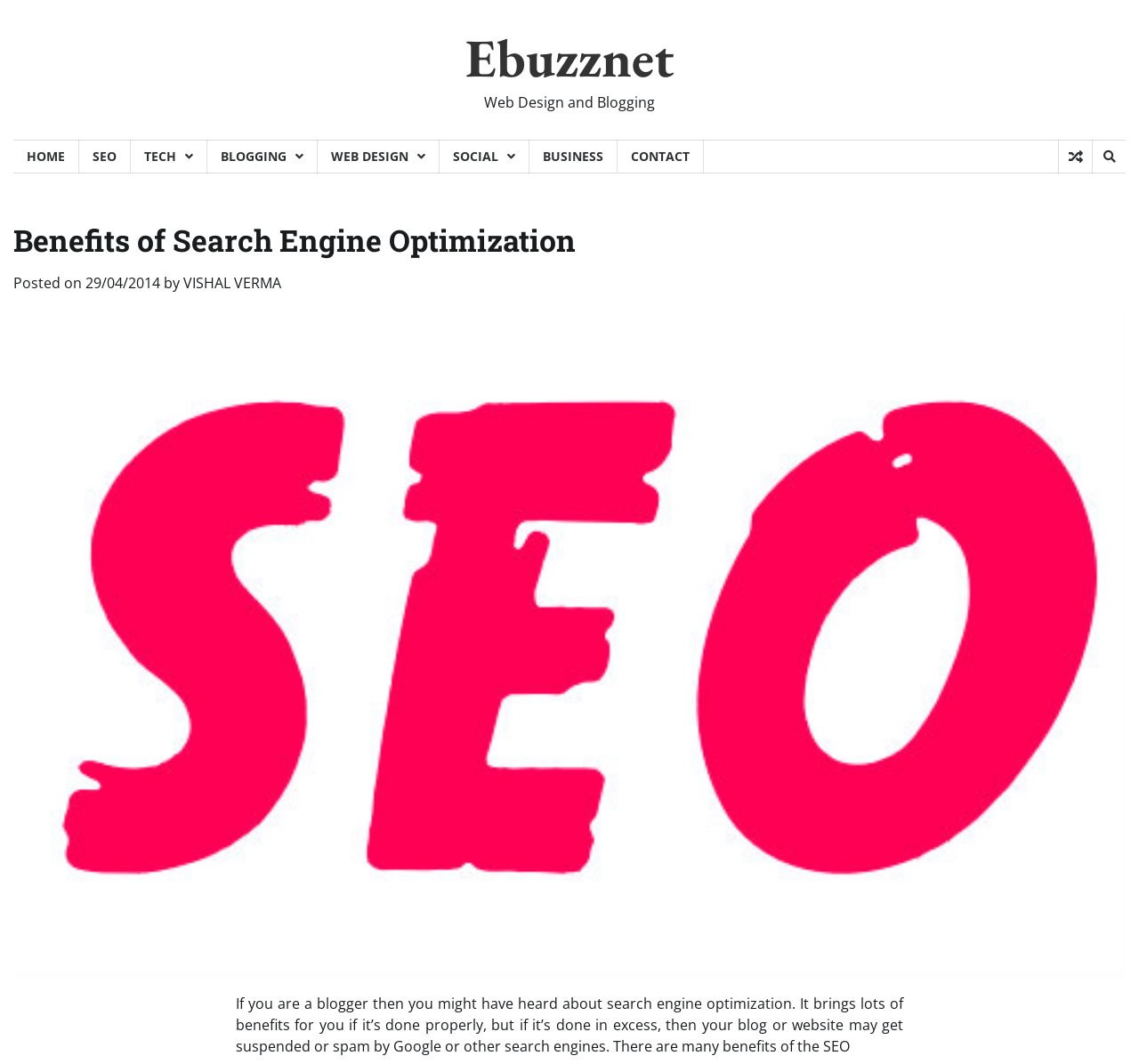Using the element description: "BLOGGING", determine the bounding box coordinates for the specified UI element. The coordinates should be four float numbers between 0 and 1, [left, top, right, bottom].

[0.182, 0.131, 0.279, 0.163]